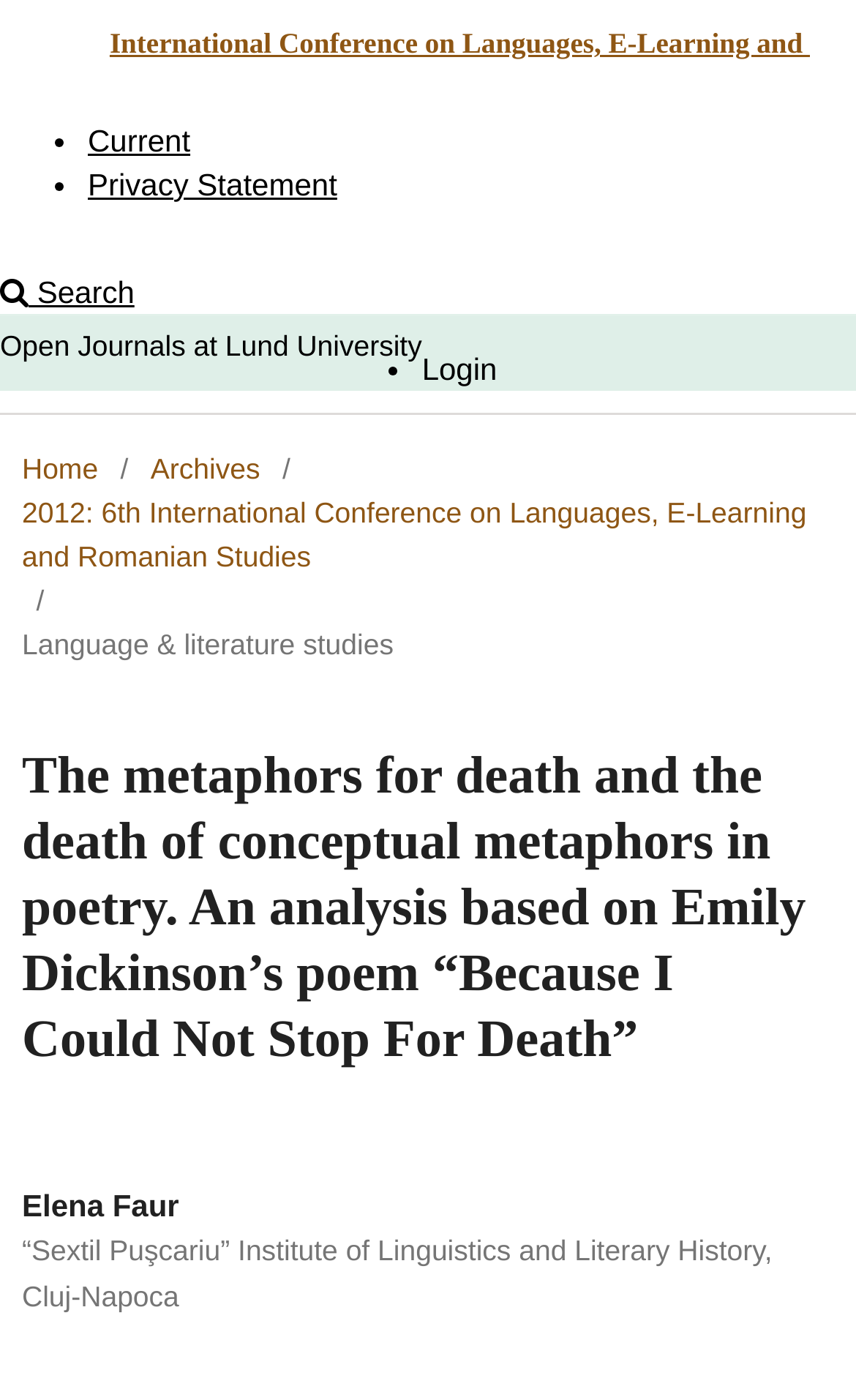Locate the bounding box coordinates of the clickable area to execute the instruction: "login to the system". Provide the coordinates as four float numbers between 0 and 1, represented as [left, top, right, bottom].

[0.493, 0.251, 0.581, 0.276]